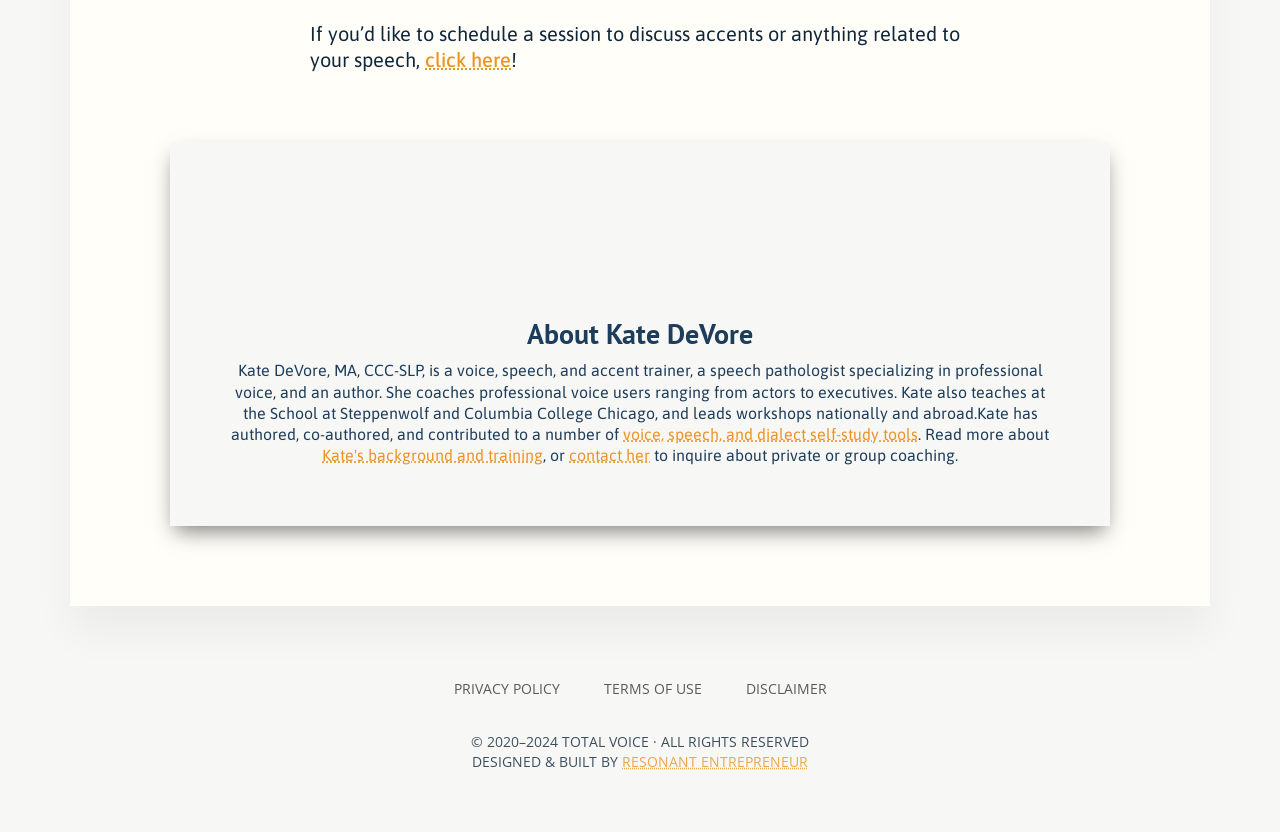Based on the element description "Terms of Use", predict the bounding box coordinates of the UI element.

[0.456, 0.801, 0.564, 0.856]